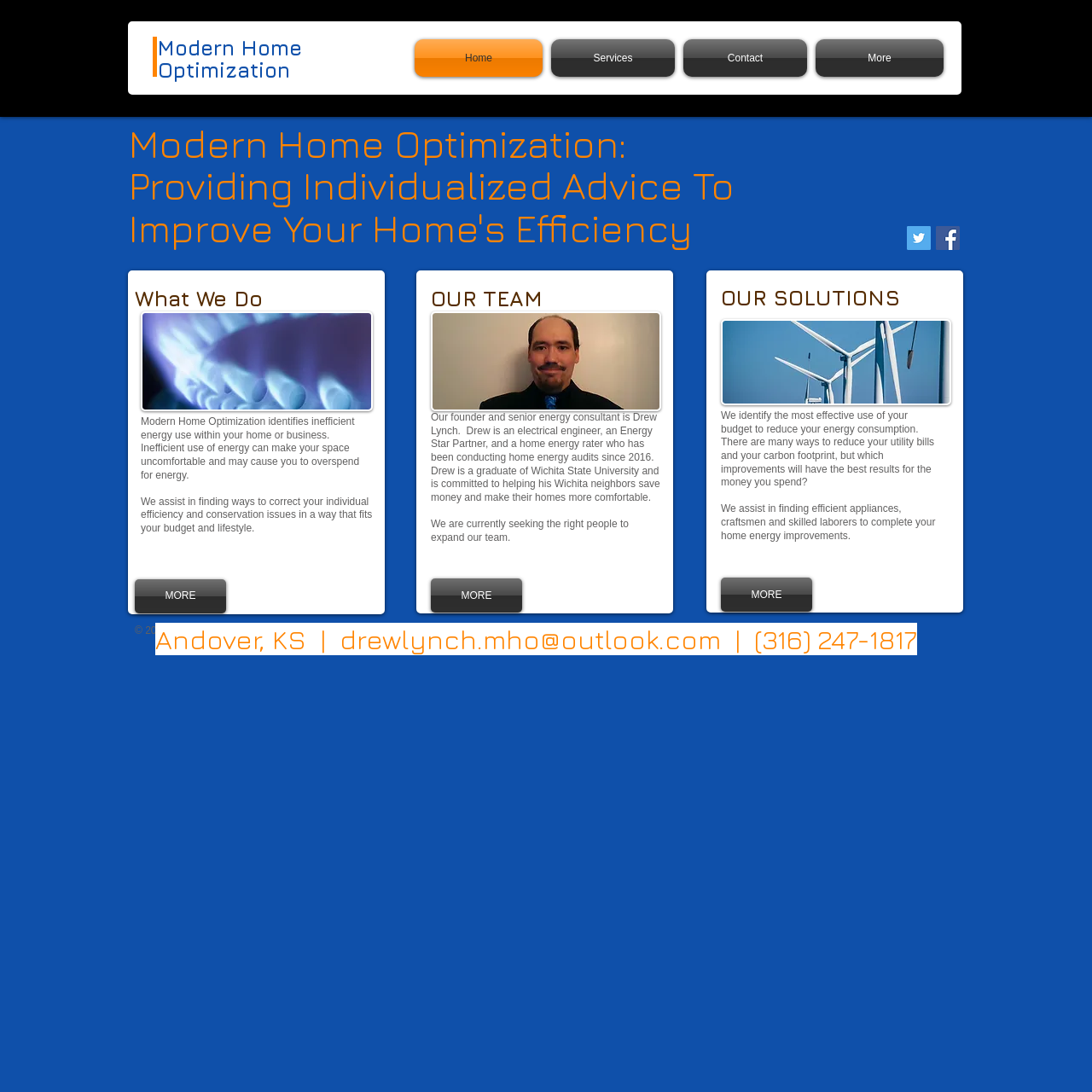Give an in-depth explanation of the webpage layout and content.

The webpage is about Modern Home Optimization, a company that helps individuals find ways to save money on utility bills. At the top of the page, there is a heading with the company name, followed by a navigation menu with links to "Home", "Services", "Contact", and "More". 

Below the navigation menu, there is a main section that contains several headings and paragraphs of text. The first heading is "Modern Home Optimization:", followed by a subheading that describes the company's mission. To the right of the subheading, there are social media links with Twitter and Facebook icons.

The next section is headed "What We Do", which describes the company's services in identifying inefficient energy use and providing individualized advice to improve home efficiency. There is an image of a gas burner next to the heading, and two paragraphs of text that explain the company's approach.

Below this section, there is a heading "OUR TEAM" with a photo of the founder, Drew Lynch, and a paragraph of text that describes his background and qualifications. There is also a mention of the company seeking to expand its team.

The next section is headed "OUR SOLUTIONS", which describes the company's approach to identifying the most effective ways to reduce energy consumption. There is an image of wind turbines next to the heading, and two paragraphs of text that explain the company's solutions.

At the bottom of the page, there is a copyright notice and a link to the website's creator, Wix.com. There is also a social media bar with links to the company's social media profiles, and a heading with the company's contact information, including address, email, and phone number.